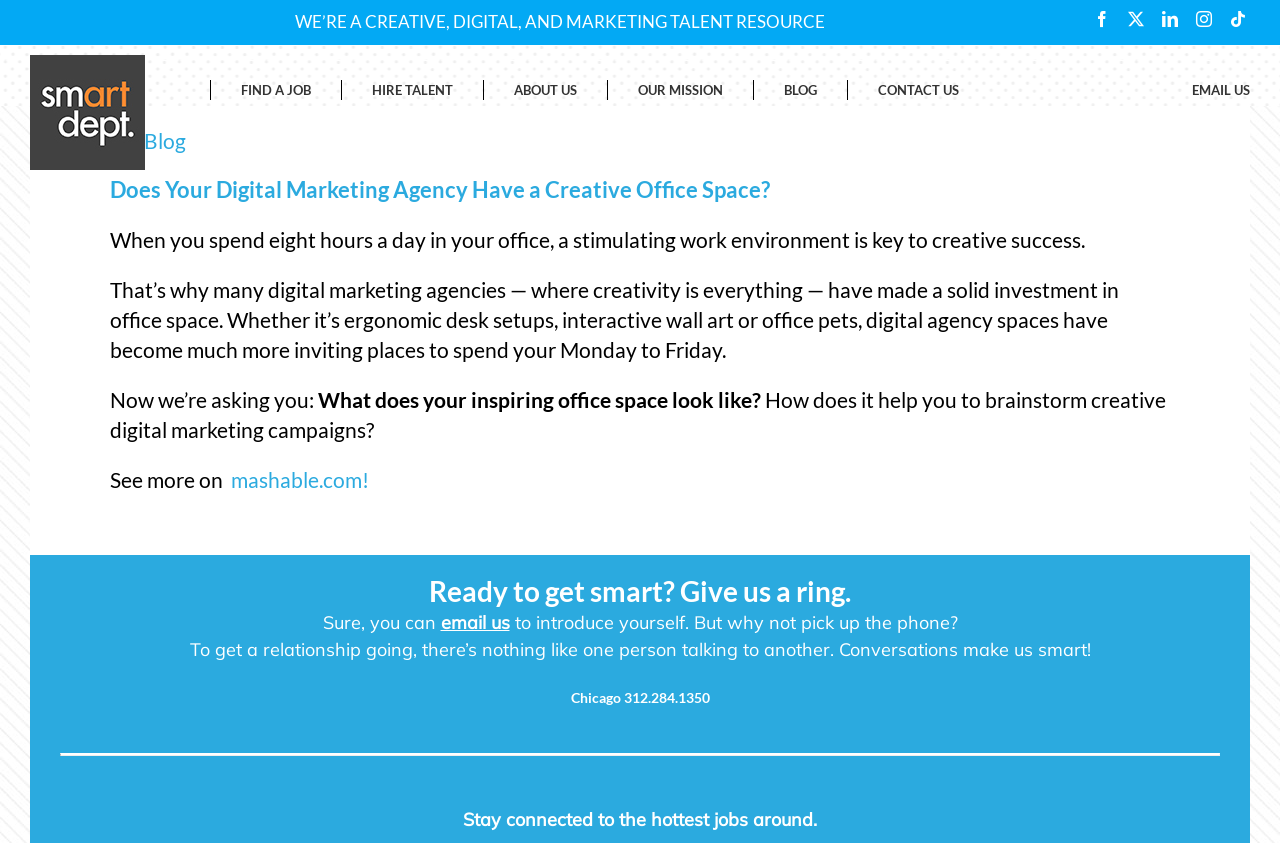Please provide a brief answer to the question using only one word or phrase: 
What is the purpose of the office space in digital marketing agencies?

Creative success